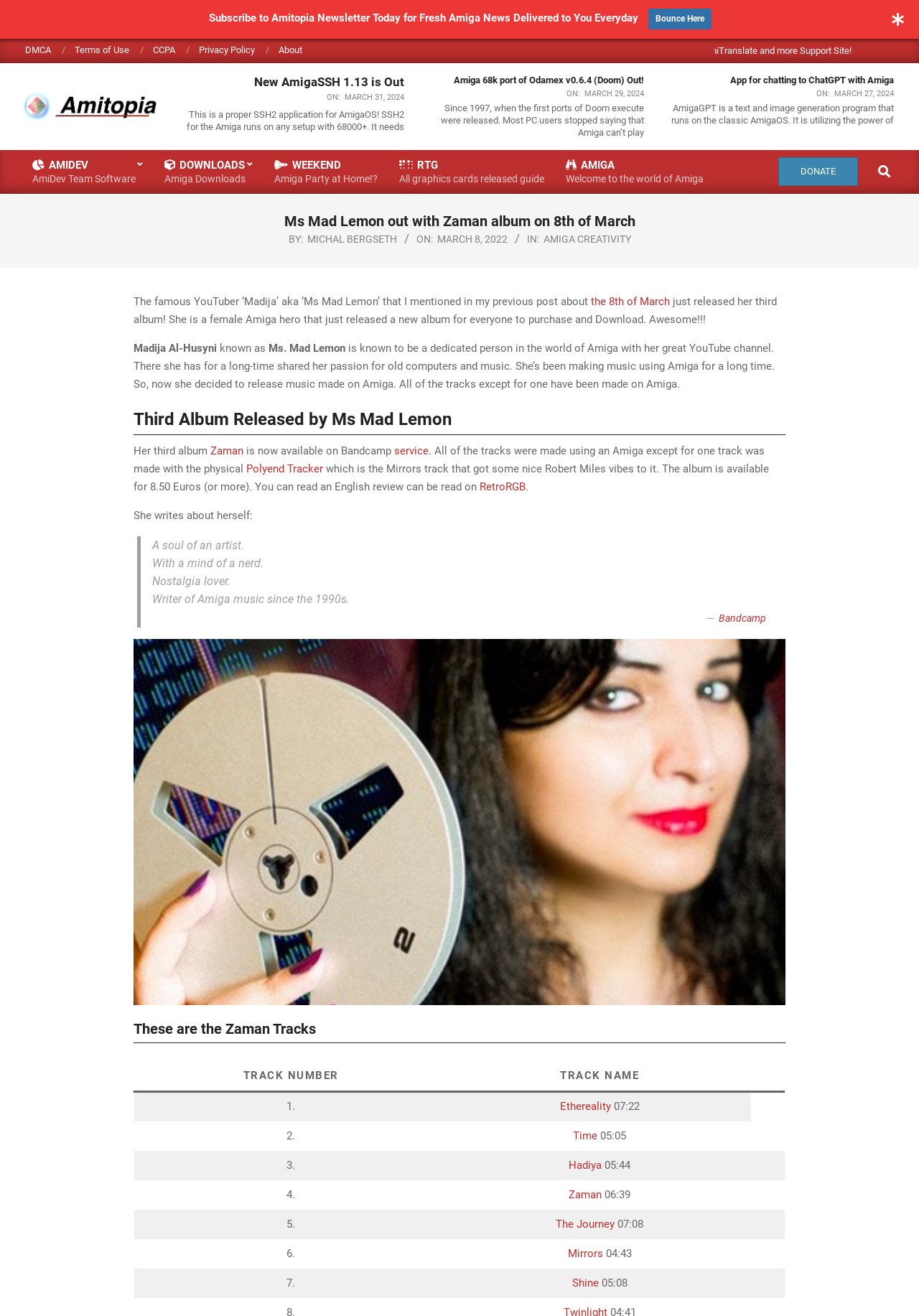Can you find the bounding box coordinates for the element to click on to achieve the instruction: "Read the 'Third Album Released by Ms Mad Lemon' article"?

[0.146, 0.31, 0.854, 0.331]